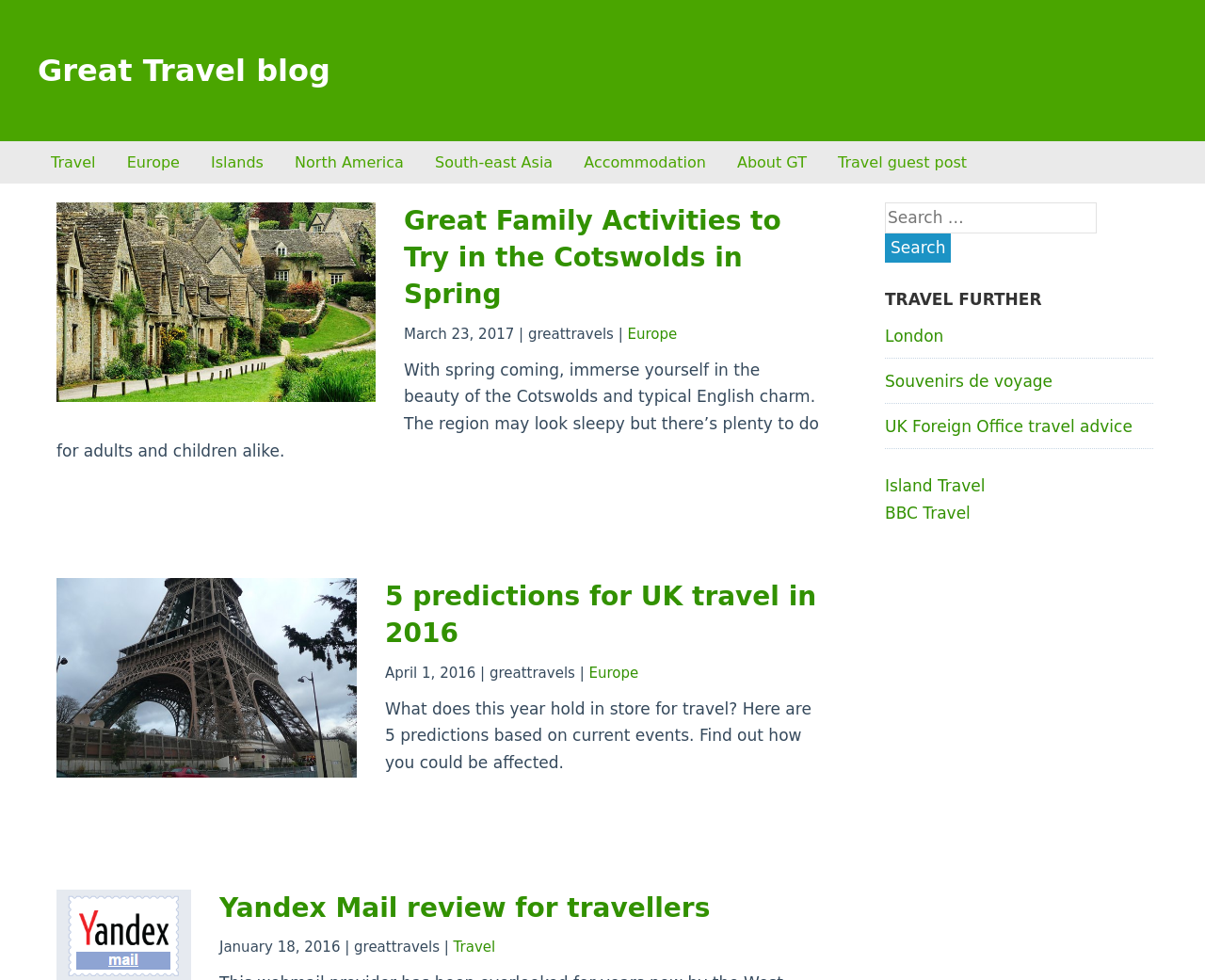Kindly determine the bounding box coordinates of the area that needs to be clicked to fulfill this instruction: "Read about family activities in the Cotswolds".

[0.335, 0.209, 0.648, 0.316]